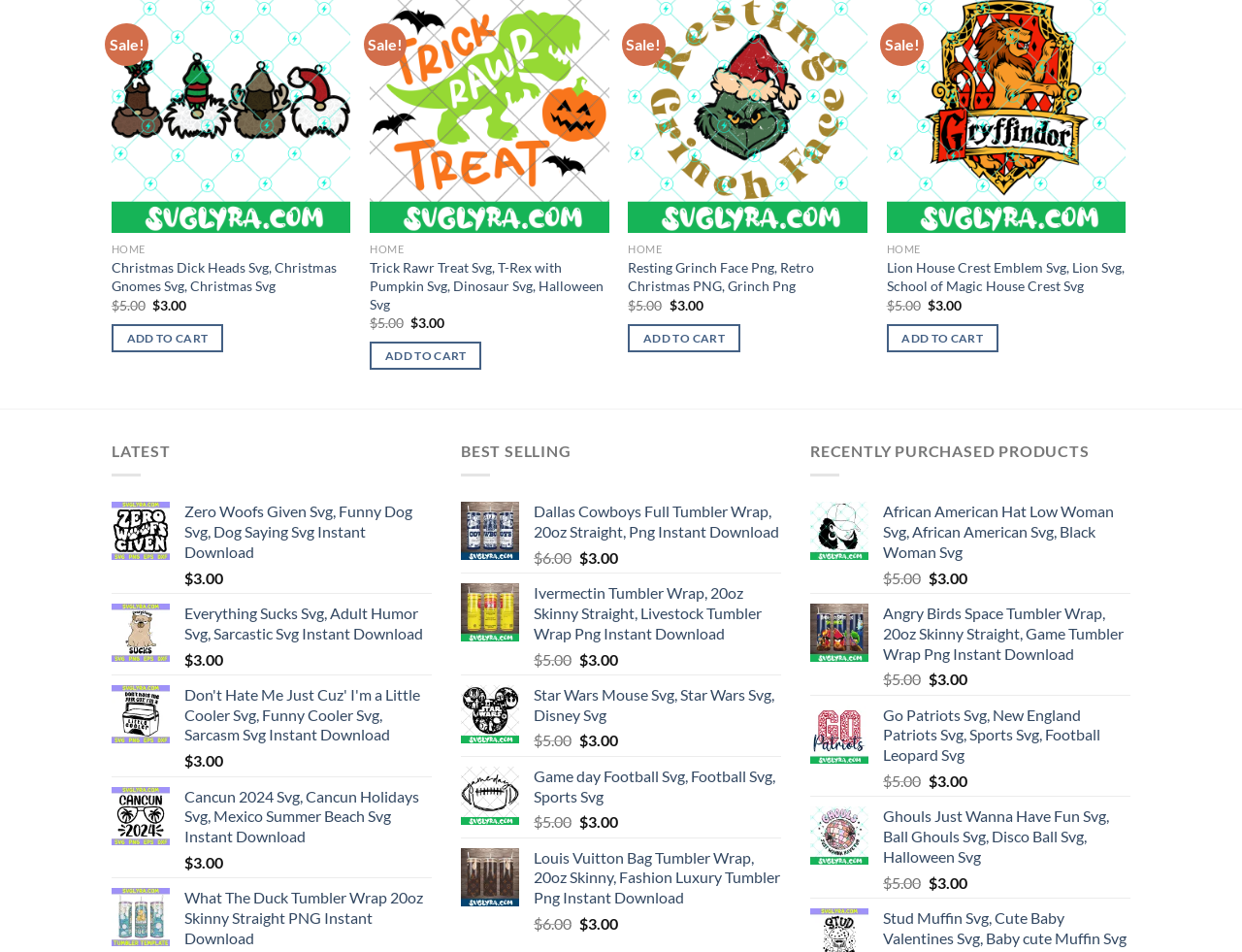Based on what you see in the screenshot, provide a thorough answer to this question: What is the function of the 'ADD TO CART' button?

I inferred the function of the button by looking at its text content 'ADD TO CART' and its position near the product information, suggesting that it is used to add the product to the shopping cart.